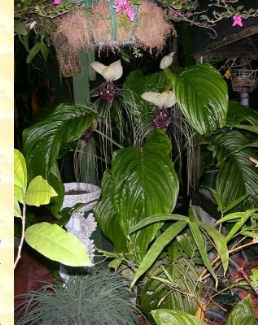What is the color of the accents on the bat-shaped flowers?
Please provide a comprehensive answer based on the information in the image.

The bat-shaped flowers, which are pale in color with dark purple accents, stand out against the vibrant green leaves, creating a striking visual contrast.